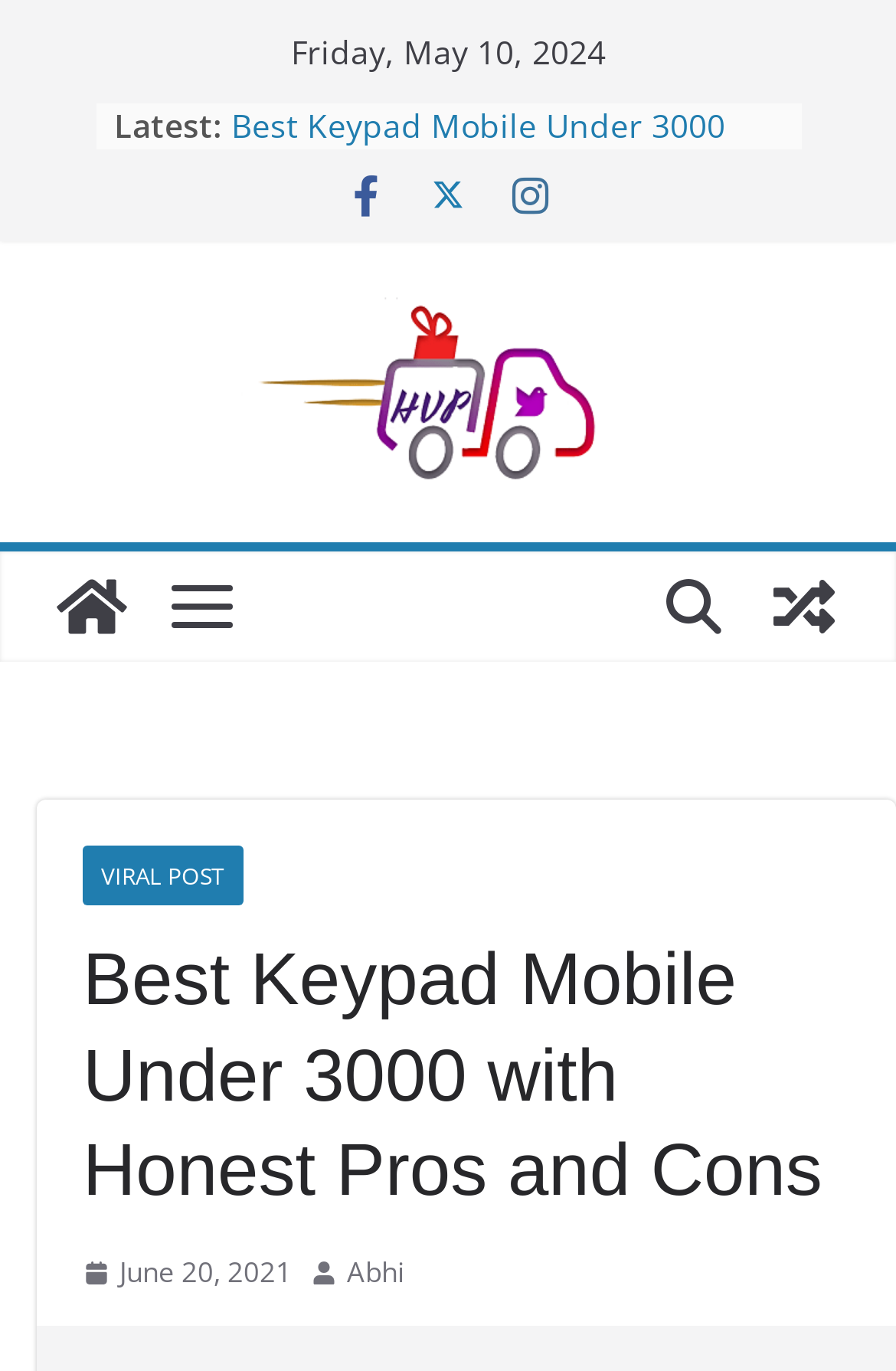How many list markers are there in the webpage? Refer to the image and provide a one-word or short phrase answer.

5